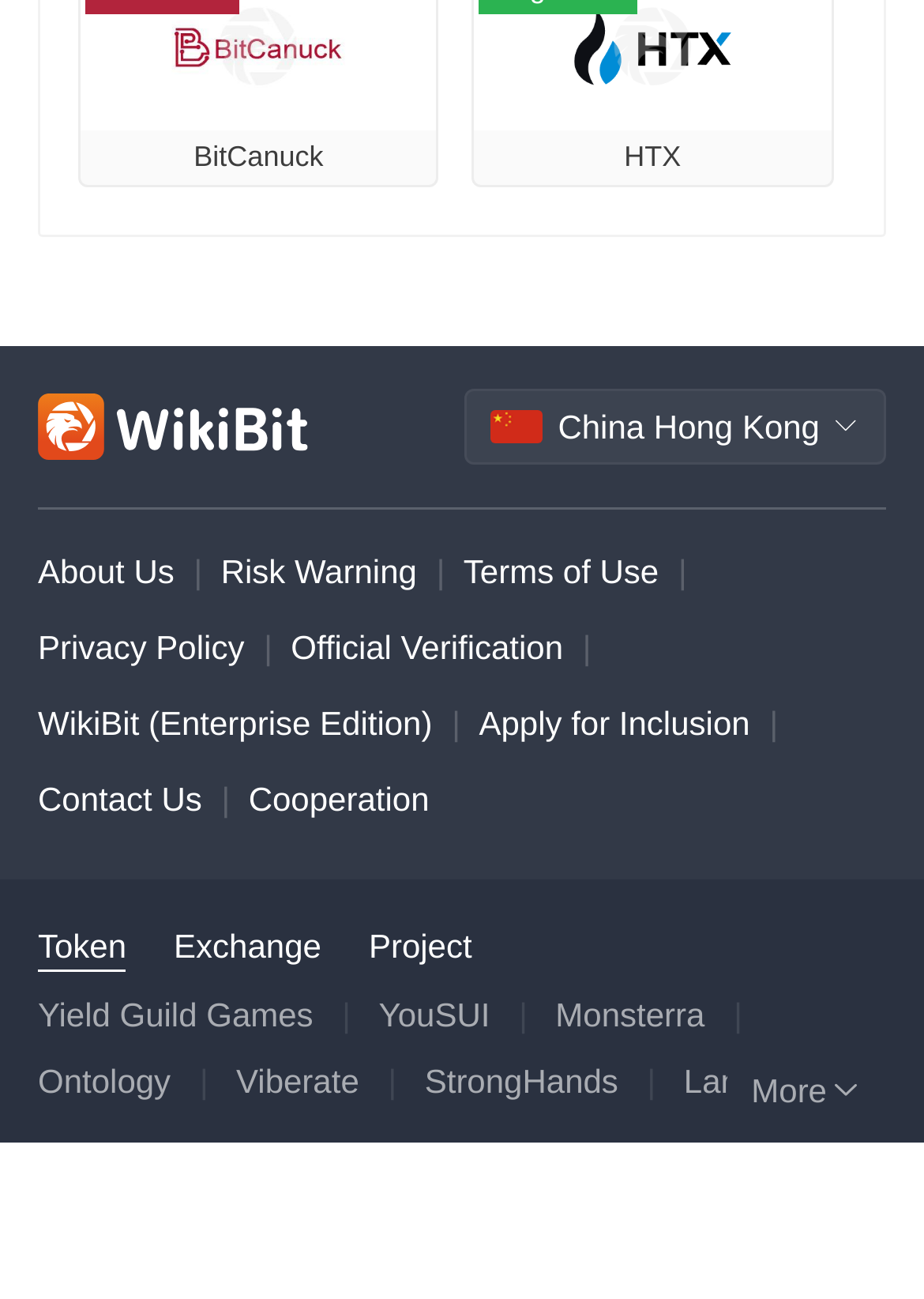What is the last link listed on the webpage?
Based on the image, provide your answer in one word or phrase.

Primal